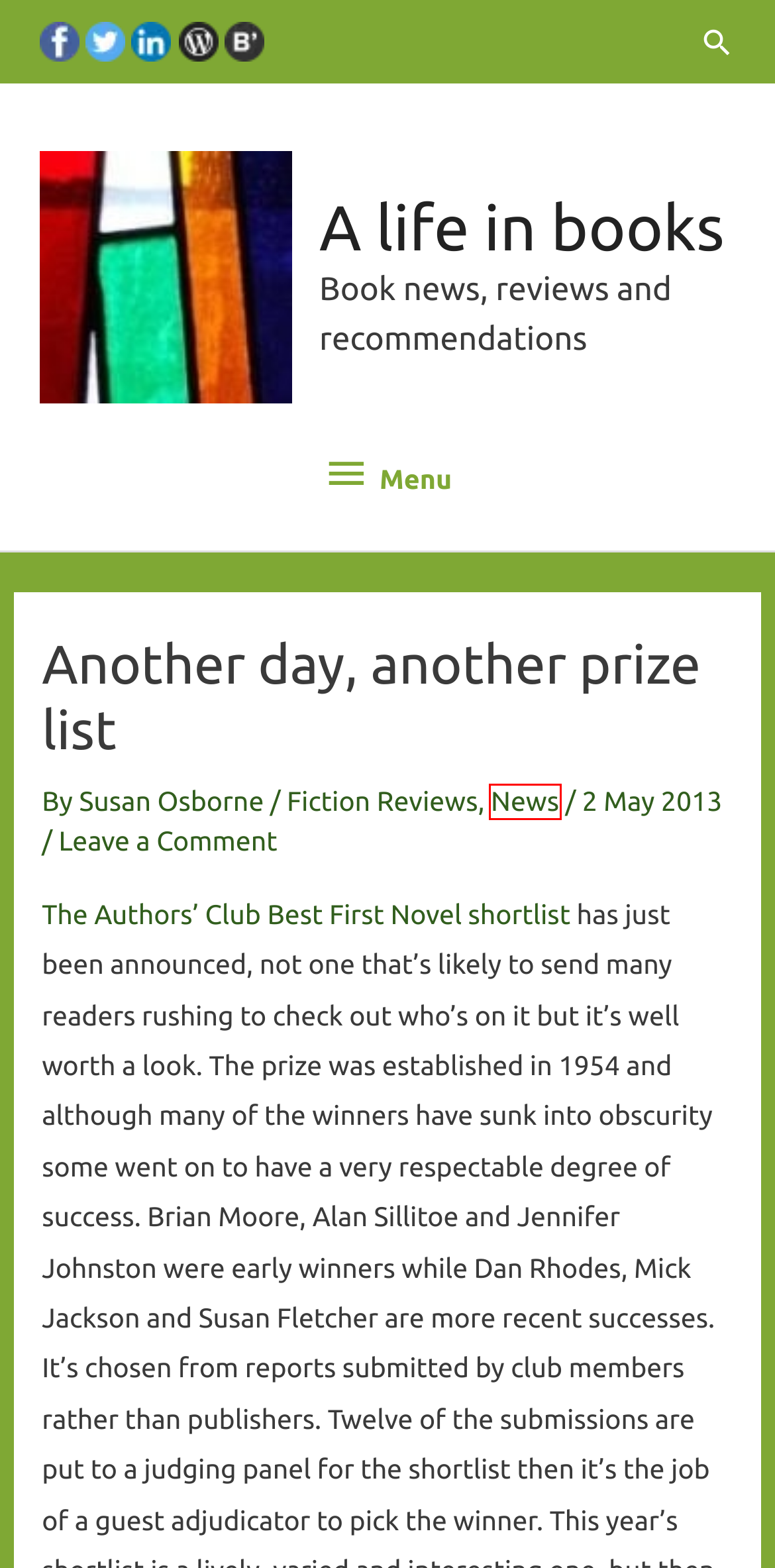You have a screenshot of a webpage with a red bounding box around a UI element. Determine which webpage description best matches the new webpage that results from clicking the element in the bounding box. Here are the candidates:
A. Paperbacks to Look Out For in June 2024: Part Two - A life in books
B. Book Jotter – Reviews, news, features and all things books for passionate readers
C. A life in books - Book news, reviews and recommendations
D. BookerTalk : Adventures in reading
E. Fiction Reviews Archives - A life in books
F. News Archives - A life in books
G. Books Read (But Not Reviewed) Archives - A life in books
H. Susan Osborne, at A life in books -

F